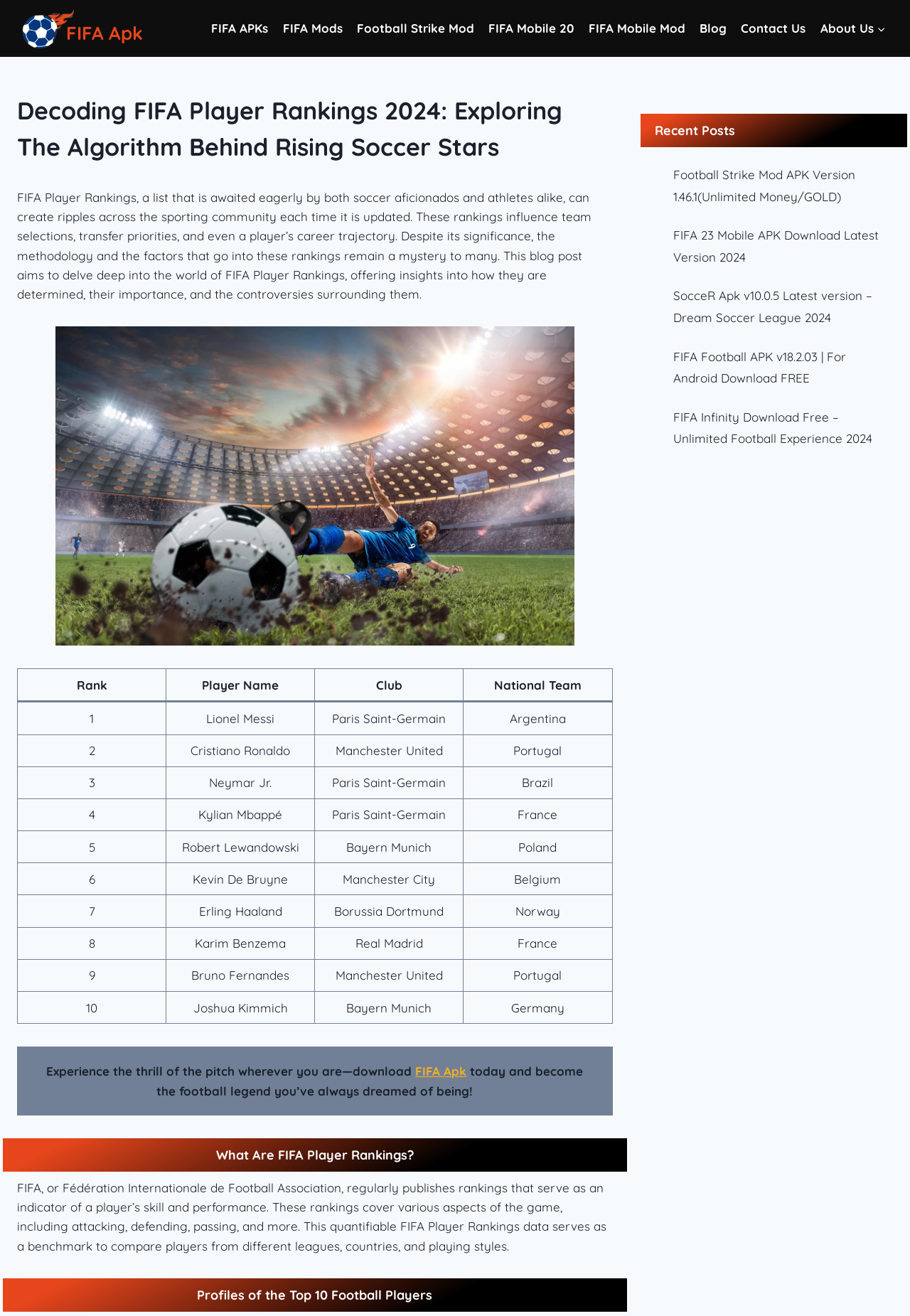Look at the image and write a detailed answer to the question: 
What is the purpose of the FIFA Player Rankings?

As stated on the webpage, the FIFA Player Rankings serve as a benchmark to compare players from different leagues, countries, and playing styles, providing a quantifiable measure of their skills and performance.